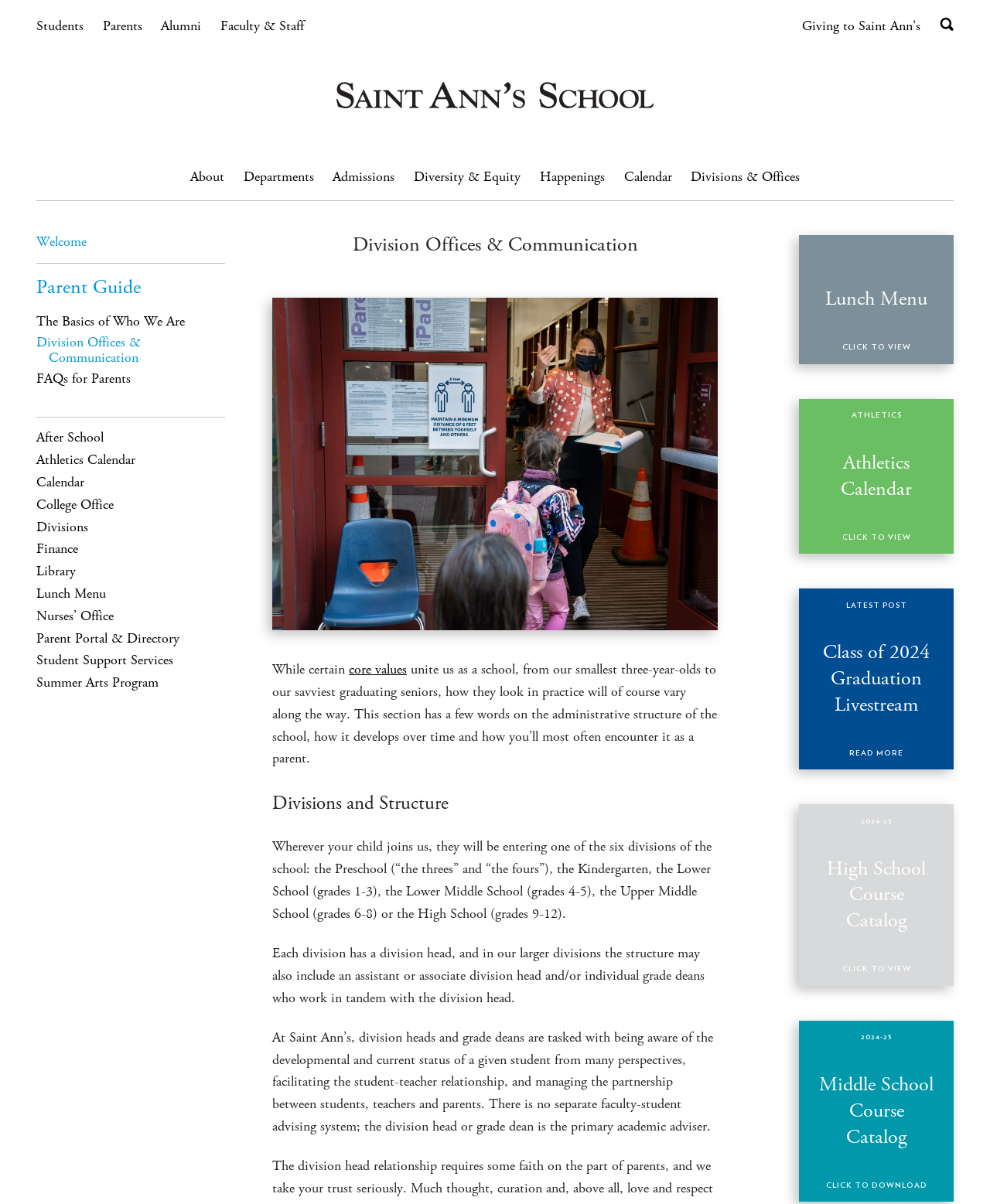What is the name of the school?
Carefully examine the image and provide a detailed answer to the question.

I found the answer by looking at the top navigation bar, where I saw a link with the text 'Saint Ann's School'. This suggests that the website is for Saint Ann's School.